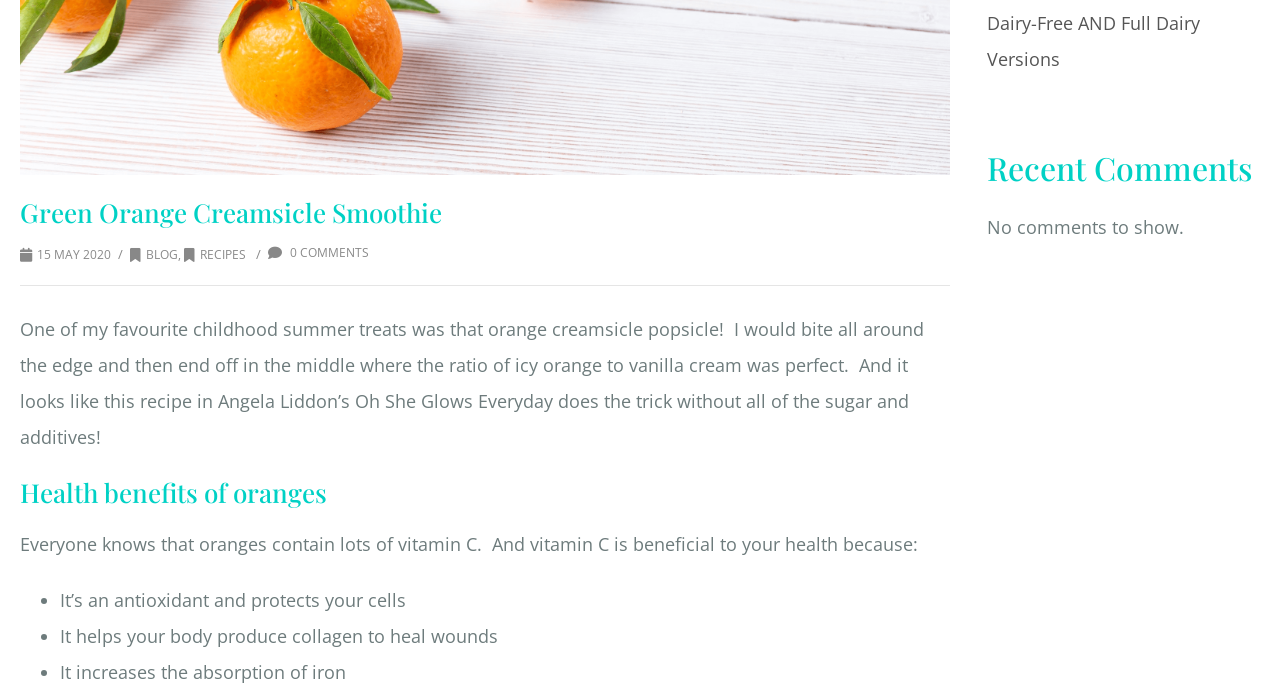For the following element description, predict the bounding box coordinates in the format (top-left x, top-left y, bottom-right x, bottom-right y). All values should be floating point numbers between 0 and 1. Description: Free Resources

[0.514, 0.464, 0.6, 0.501]